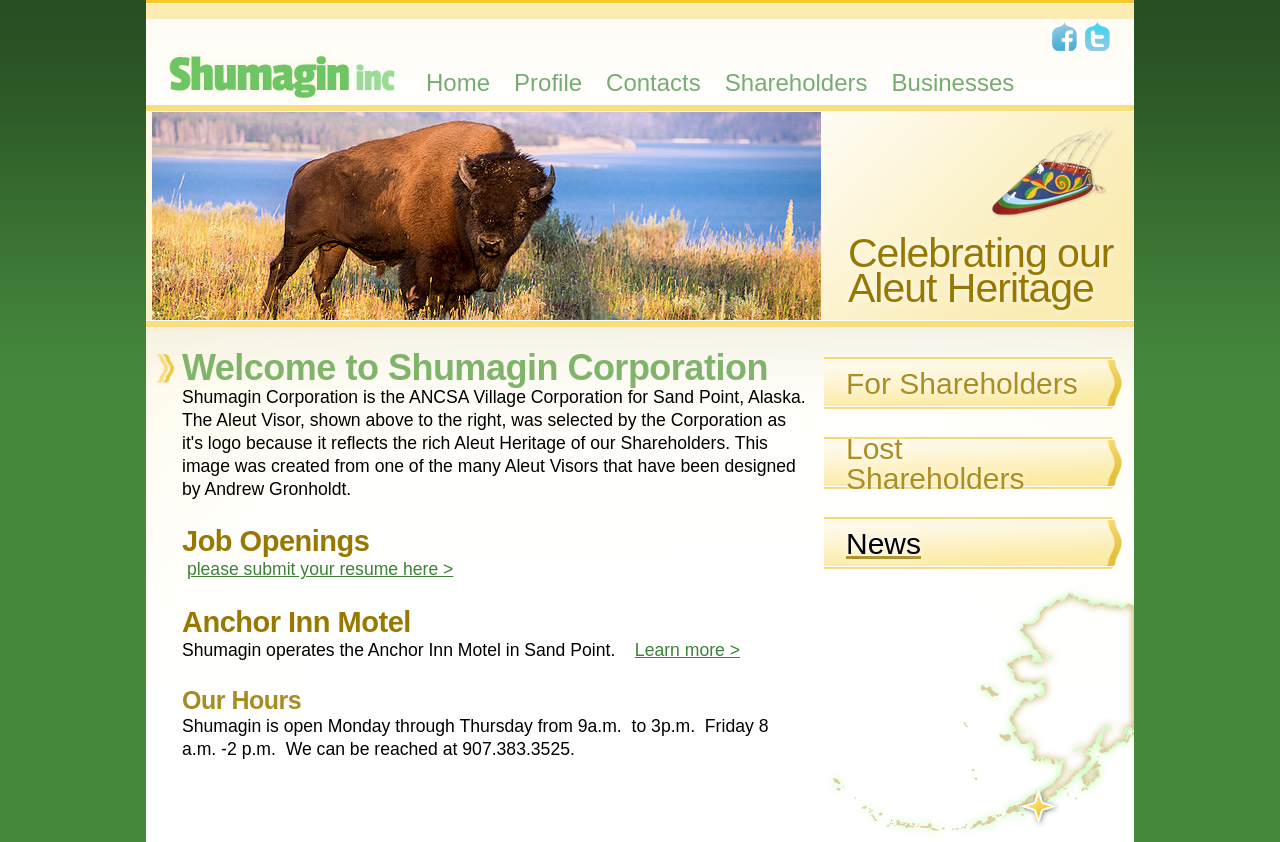Can you give a comprehensive explanation to the question given the content of the image?
What are the business hours of Shumagin Corporation?

The static text element 'Shumagin is open Monday through Thursday from 9a.m. to 3p.m. Friday 8 a.m. -2 p.m.' provides the business hours of Shumagin Corporation.